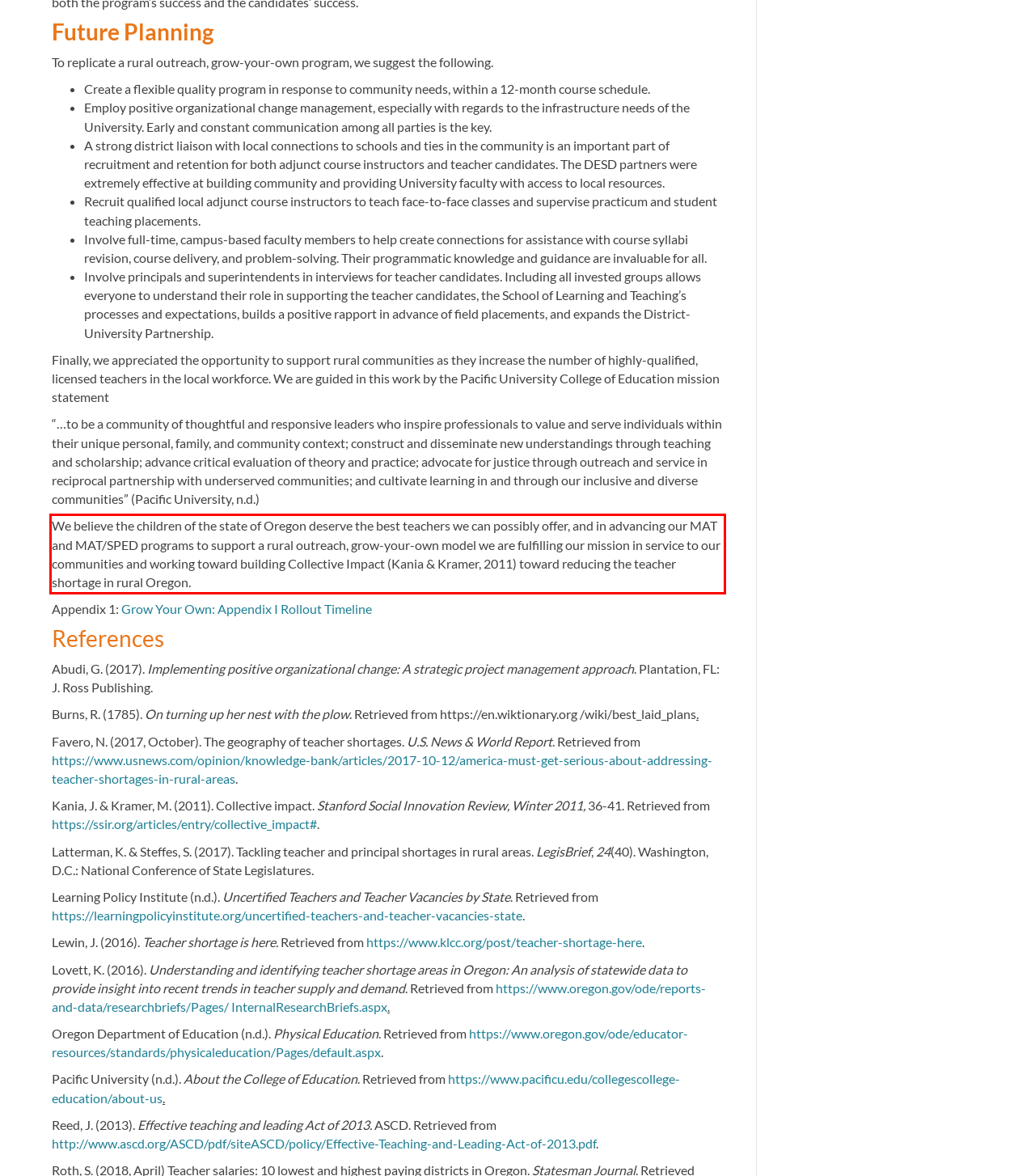Please recognize and transcribe the text located inside the red bounding box in the webpage image.

We believe the children of the state of Oregon deserve the best teachers we can possibly offer, and in advancing our MAT and MAT/SPED programs to support a rural outreach, grow-your-own model we are fulfilling our mission in service to our communities and working toward building Collective Impact (Kania & Kramer, 2011) toward reducing the teacher shortage in rural Oregon.